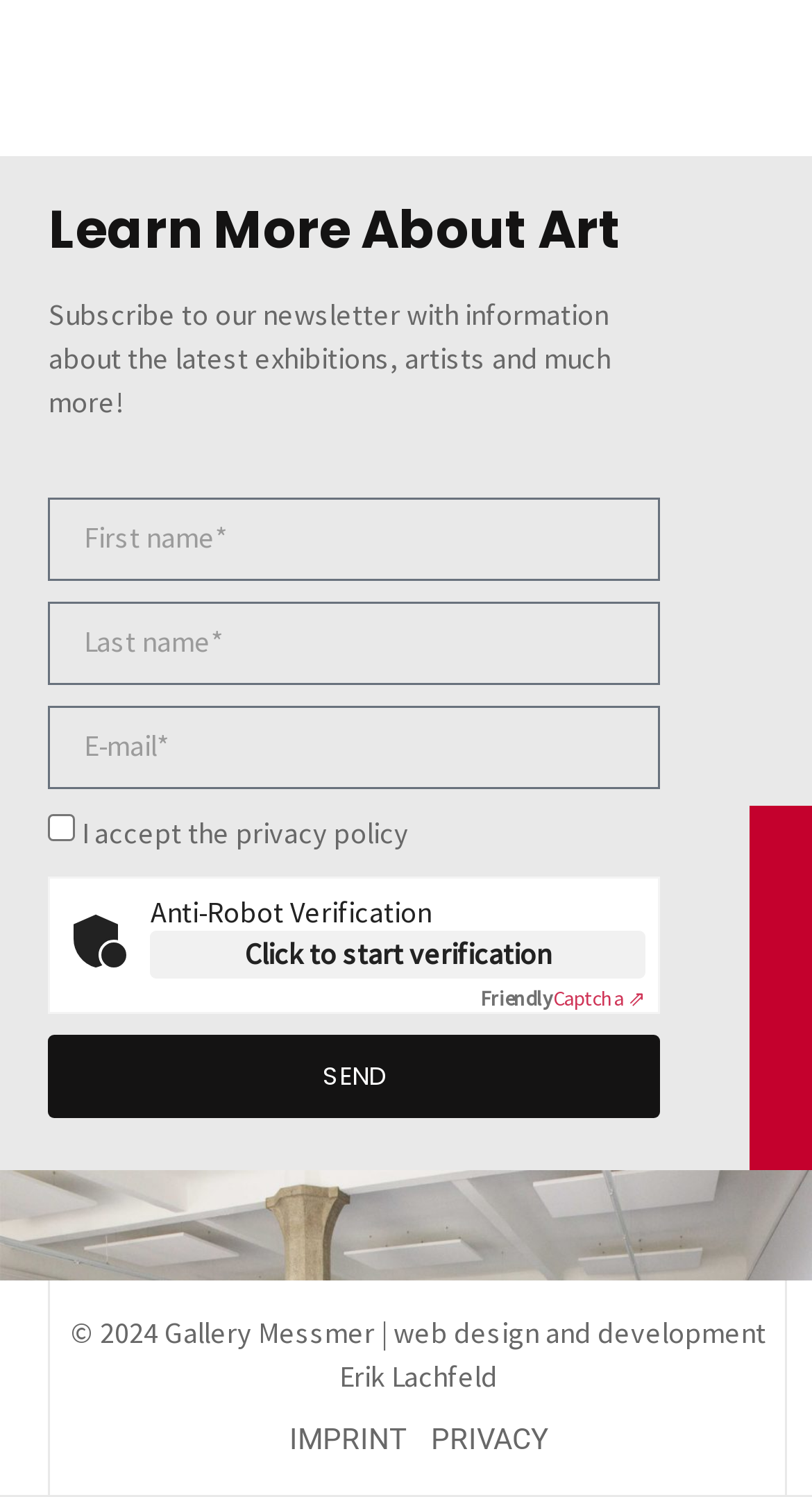What is required to submit the newsletter subscription form?
Based on the image, please offer an in-depth response to the question.

The webpage has three required text boxes for first name, last name, and e-mail, indicating that these fields must be filled in to submit the newsletter subscription form.